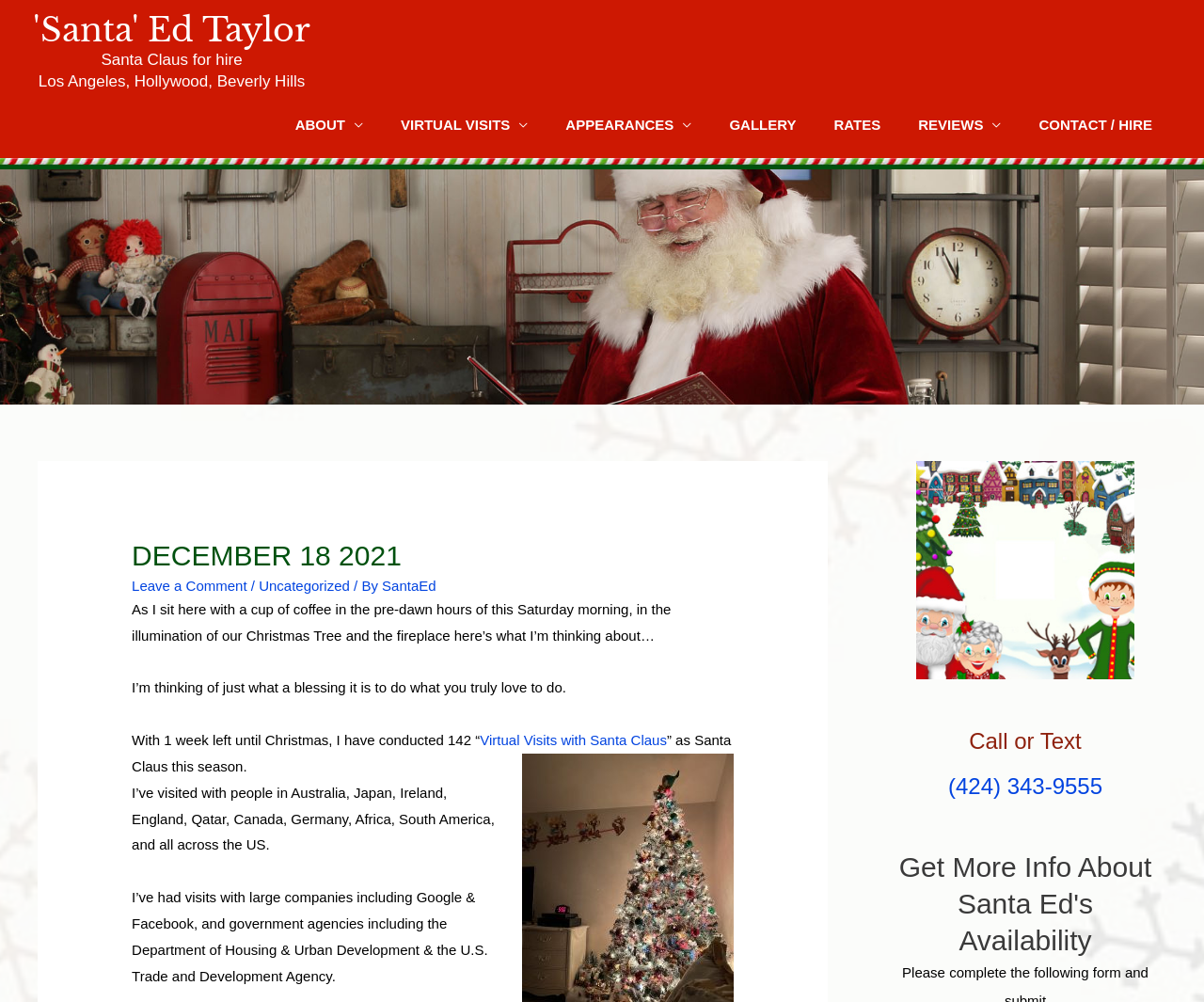Determine the bounding box coordinates for the HTML element mentioned in the following description: "Leave a Comment". The coordinates should be a list of four floats ranging from 0 to 1, represented as [left, top, right, bottom].

[0.109, 0.577, 0.205, 0.593]